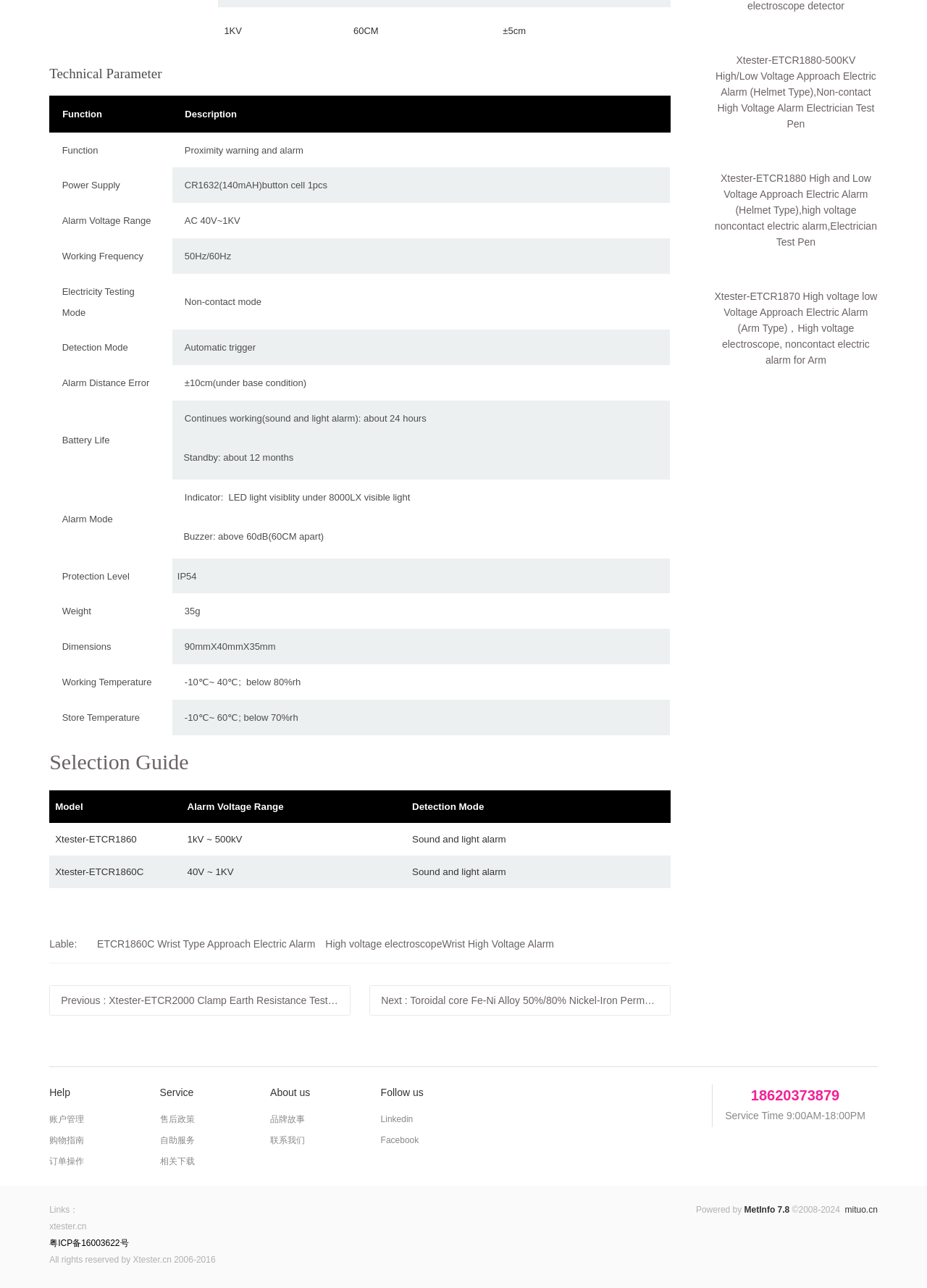What is the detection mode of the Xtester-ETCR1860C model?
Answer the question in a detailed and comprehensive manner.

In the selection guide table, the detection mode of the Xtester-ETCR1860C model is specified as 'Sound and light alarm', which is mentioned in the second row of the table.